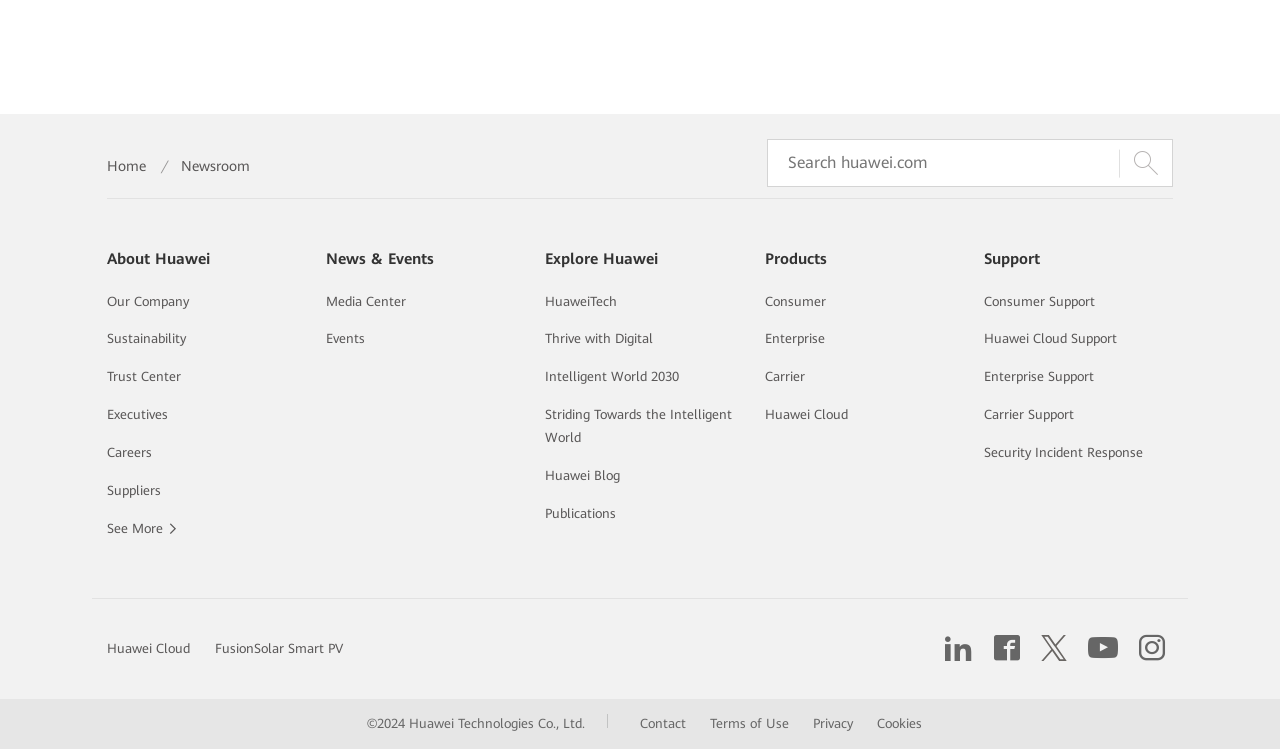Using the provided element description: "Enterprise", determine the bounding box coordinates of the corresponding UI element in the screenshot.

[0.597, 0.442, 0.644, 0.462]